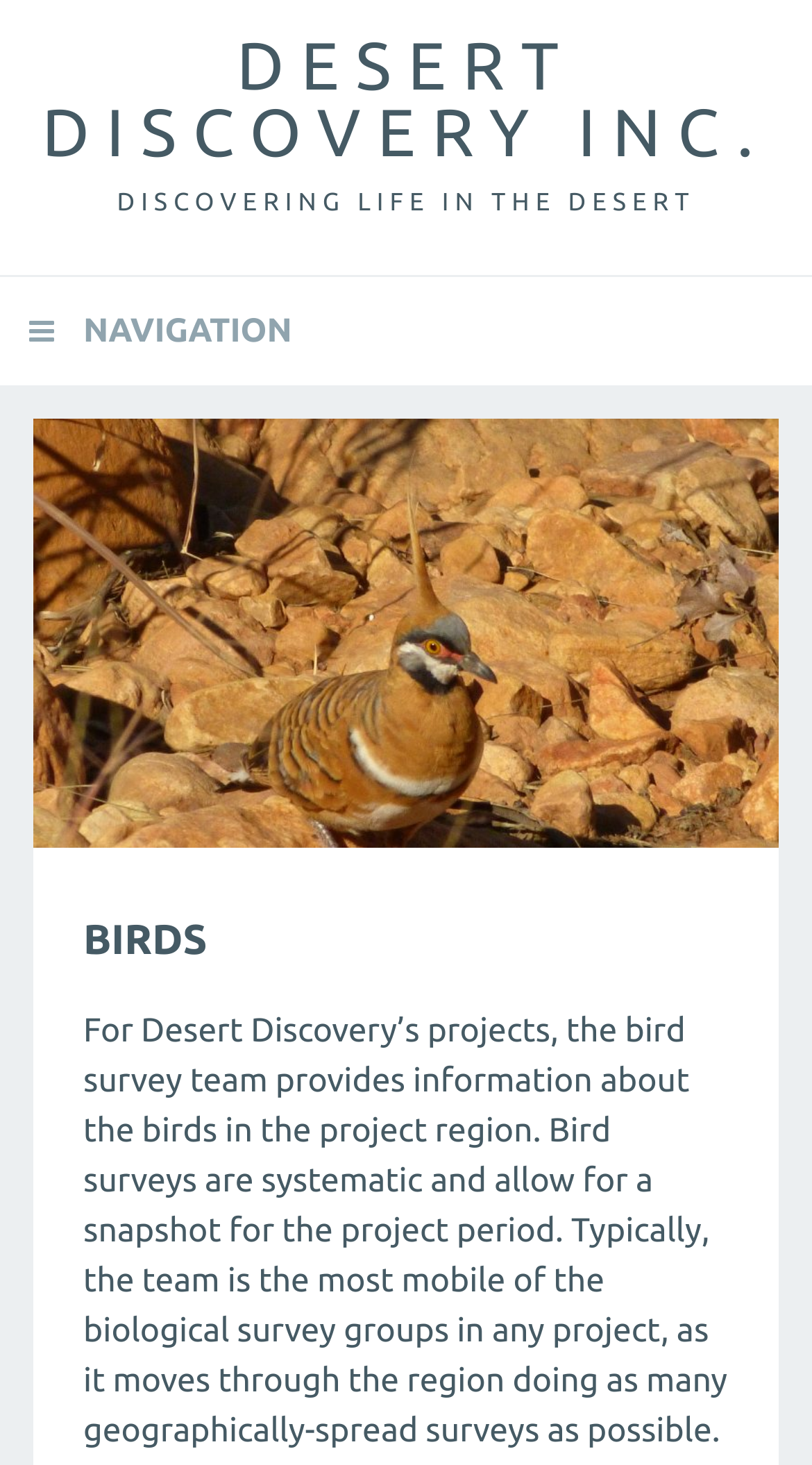Describe in detail what you see on the webpage.

The webpage is about Desert Discovery's projects, specifically focusing on bird surveys. At the top-left corner, there are two links, "Skip to primary navigation" and "Skip to content", which are likely accessibility features. 

To the right of these links, the company name "DESERT DISCOVERY INC." is prominently displayed. Below this, a tagline "DISCOVERING LIFE IN THE DESERT" is written in a slightly smaller font. 

On the top-right side, a navigation button is located, indicated by an icon and the text "NAVIGATION". When expanded, this button controls the primary menu. 

The main content of the webpage is headed by a large heading "BIRDS", which is centered near the top of the page. This suggests that the webpage will provide information about the bird surveys conducted by Desert Discovery's projects, as mentioned in the meta description.